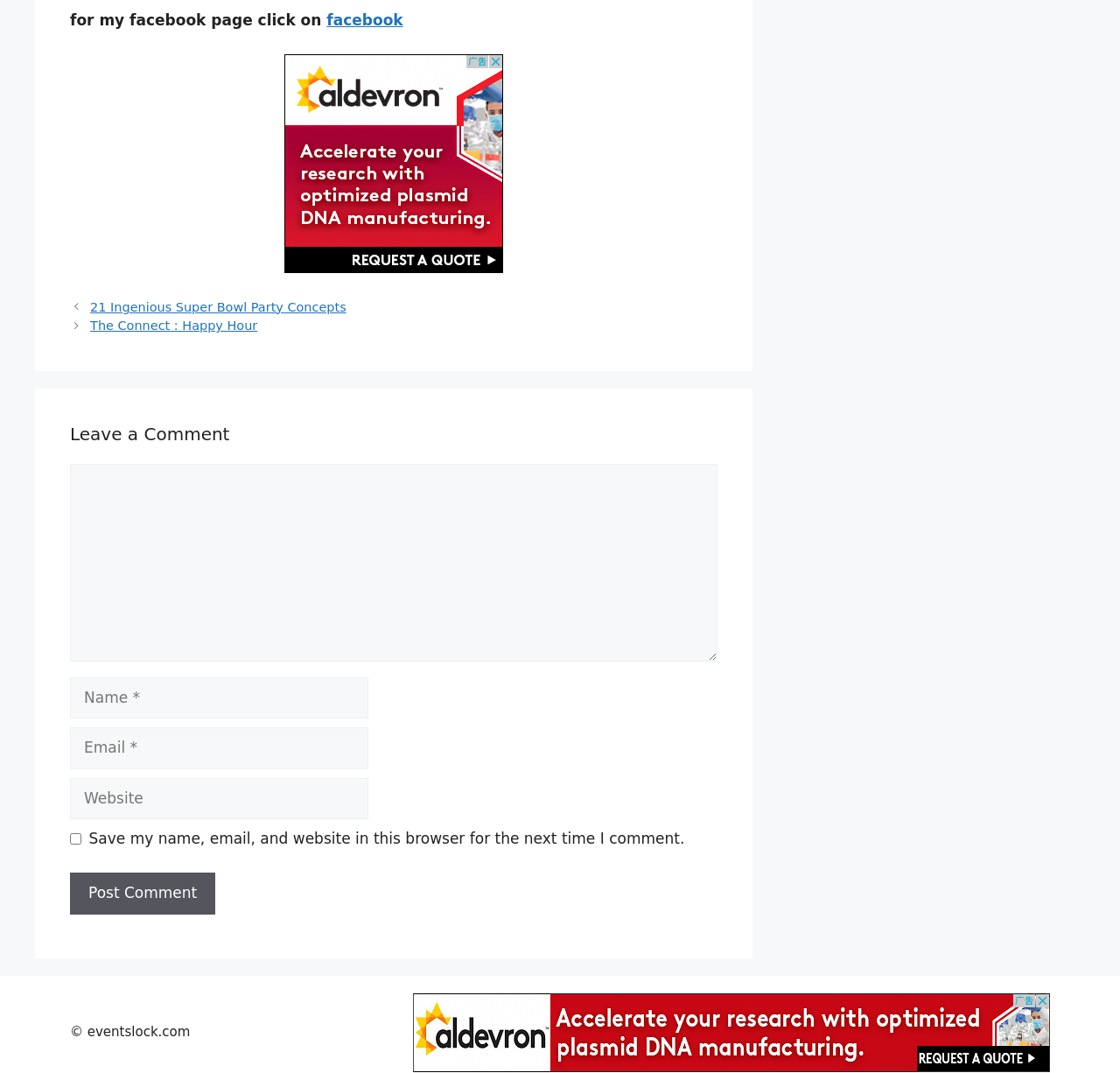Please determine the bounding box coordinates of the element to click in order to execute the following instruction: "leave a comment". The coordinates should be four float numbers between 0 and 1, specified as [left, top, right, bottom].

[0.062, 0.395, 0.641, 0.416]